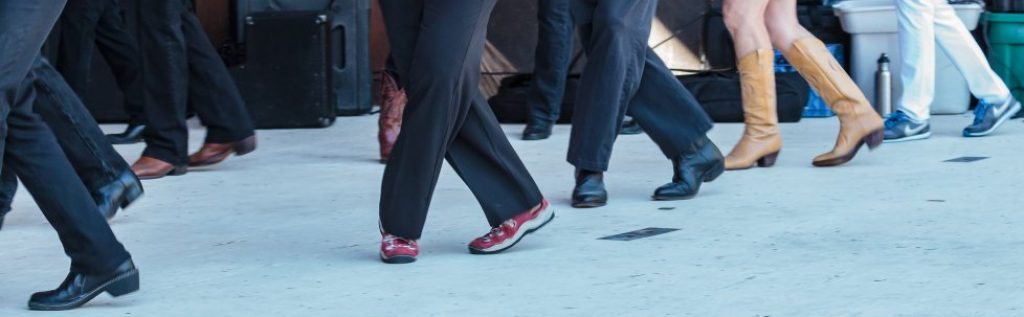Please answer the following question using a single word or phrase: 
What is emphasized in the 'Level 1 Dance' of the Bow Valley Line Dance Club?

Inclusivity and fun